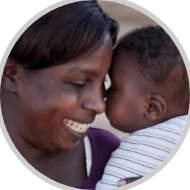Based on the image, give a detailed response to the question: What is the significance of the foreheads touching?

The caption states that the foreheads touching symbolize 'intimacy and trust', which highlights the close bond between the caregiver and the child.